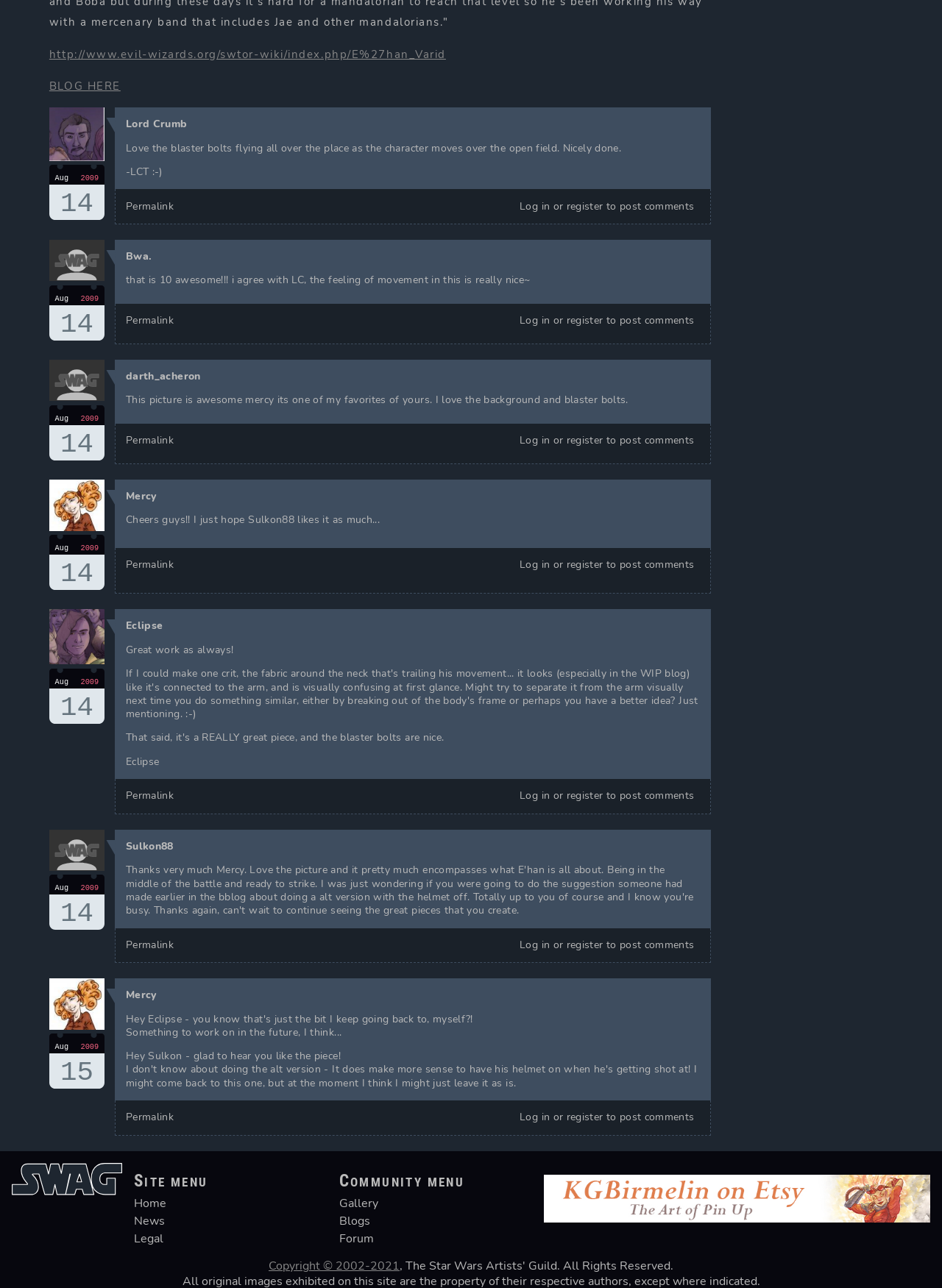Please find the bounding box coordinates (top-left x, top-left y, bottom-right x, bottom-right y) in the screenshot for the UI element described as follows: Copyright © 2002-2021

[0.285, 0.976, 0.424, 0.989]